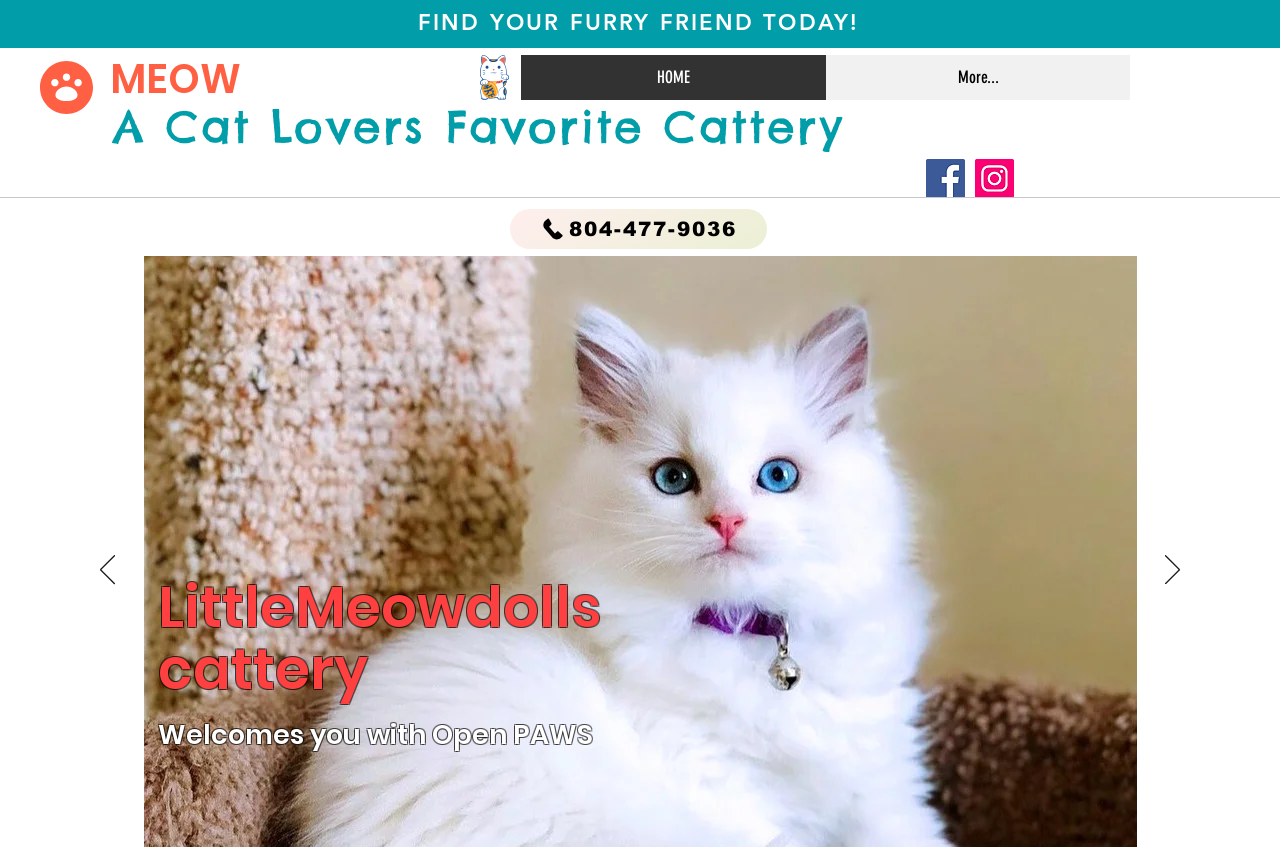Provide an in-depth description of the elements and layout of the webpage.

The webpage appears to be a website for a cattery, likely a business that breeds and sells cats. At the top left, there is a link "MEOW" with some extra spaces, followed by a link "A Cat Lovers Favorite Cattery" to the right of it. Below these links, there is a small, empty link with no text.

The main content of the page is divided into sections. On the top right, there is a prominent call-to-action link "FIND YOUR FURRY FRIEND TODAY!" in a relatively large font size. Below this link, there is a navigation menu labeled "Site" with two options: "HOME" and "More...".

On the bottom left, there is a phone number "804-477-9036" displayed as a link. Next to the phone number, there are two buttons, "Previous" and "Next", with arrow icons. These buttons are likely used for navigation.

The main content of the page is headed by two headings. The first heading reads "LittleMeowdolls cattery" followed by some extra spaces, and the second heading says "Welcomes you with Open PAWS". These headings are positioned below the phone number and navigation buttons.

On the bottom right, there is a social media bar with links to Facebook and Instagram, each accompanied by their respective icons.

Overall, the webpage appears to be a simple website for a cattery, with a focus on promoting their business and providing easy navigation to their content.